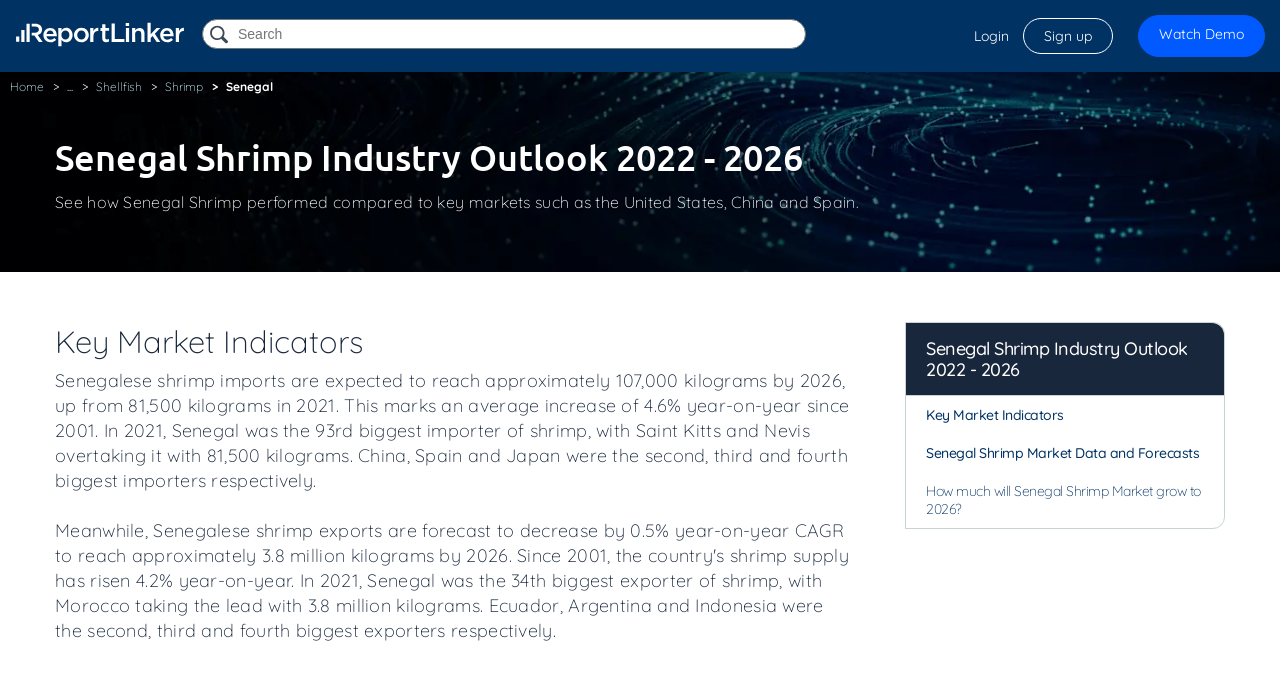Use a single word or phrase to answer the question:
What can be searched for on this webpage?

any industry, company or country trend